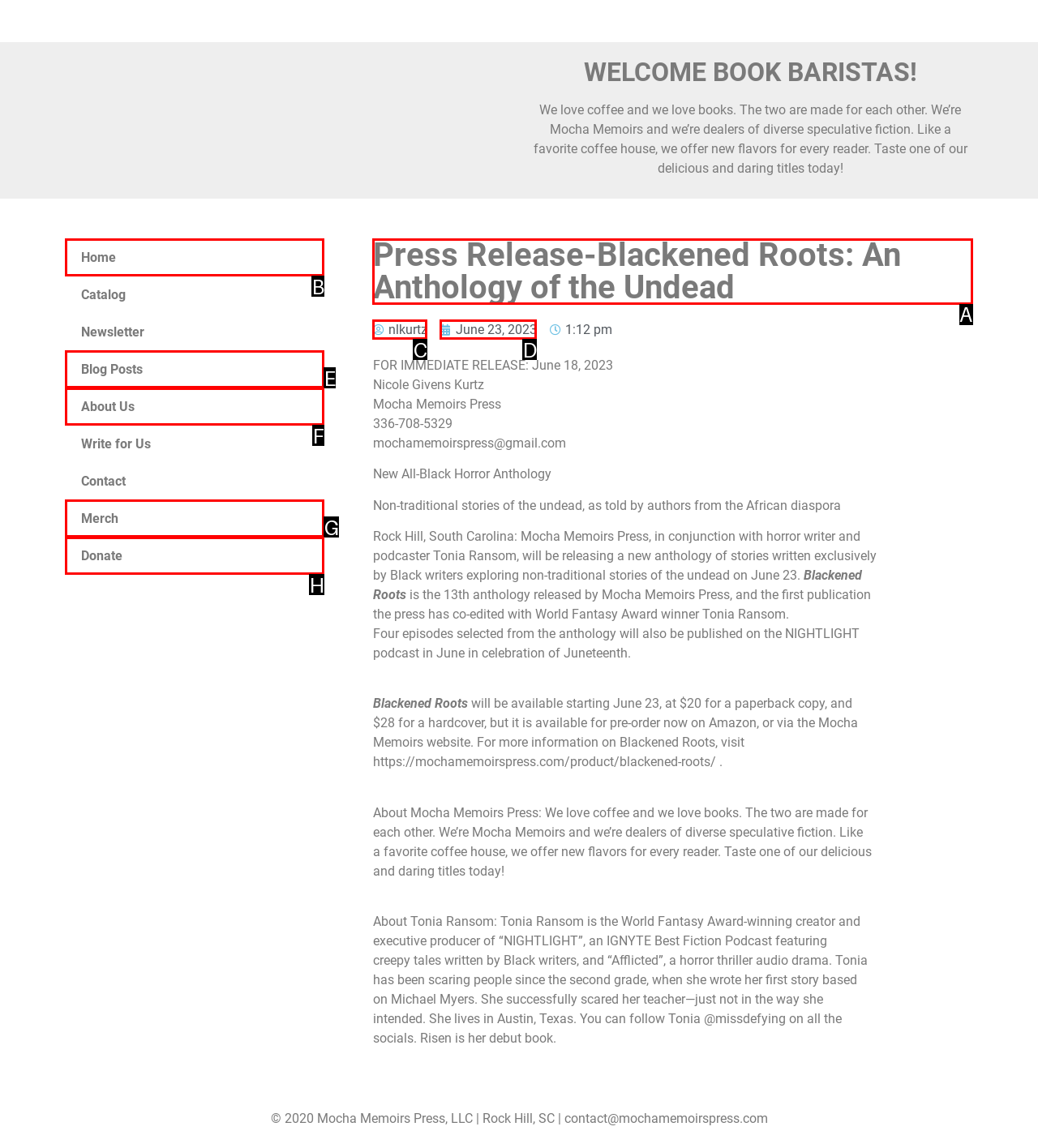Identify the letter of the UI element I need to click to carry out the following instruction: Read the press release about 'Blackened Roots: An Anthology of the Undead'

A